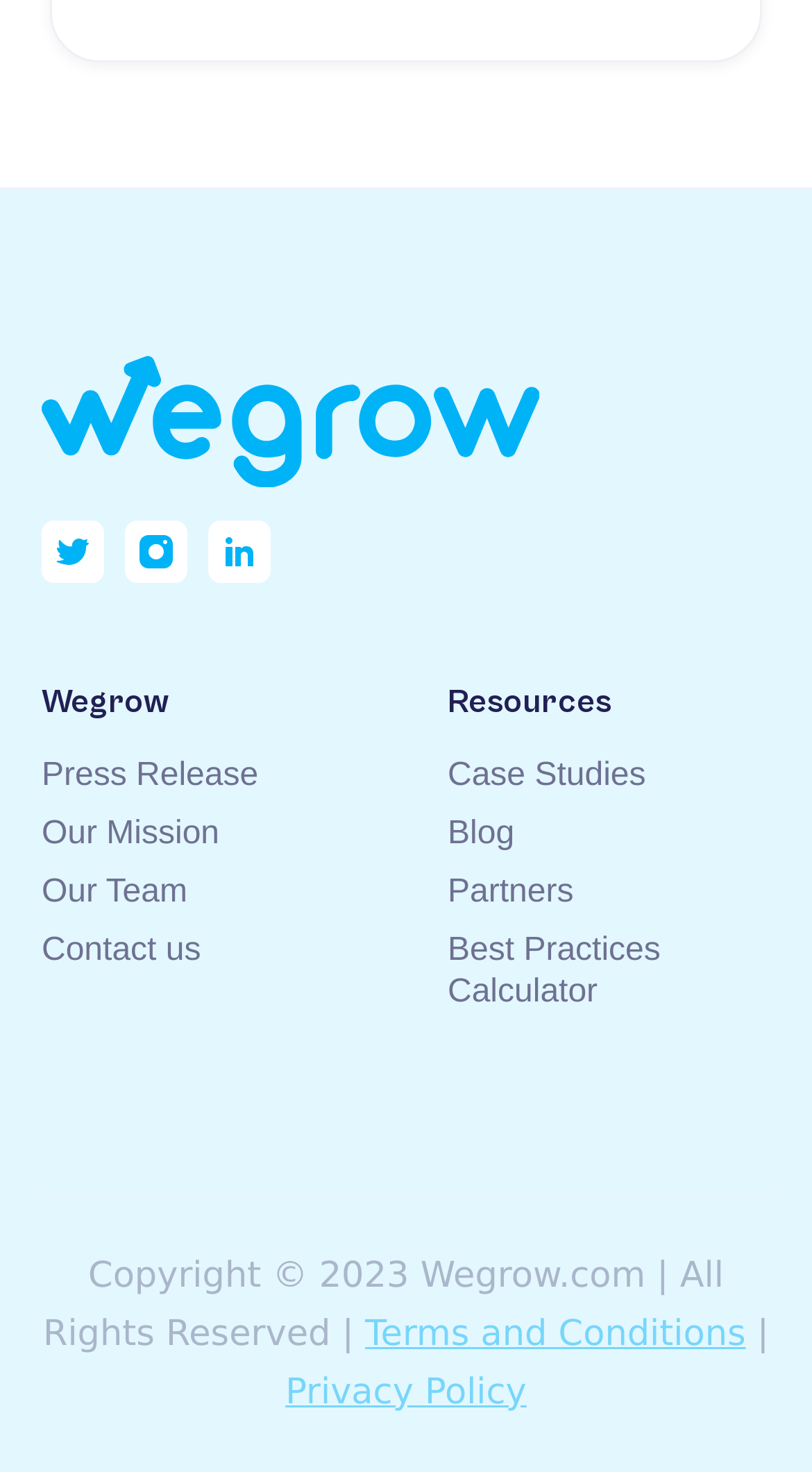Determine the coordinates of the bounding box for the clickable area needed to execute this instruction: "View Meet the Squids".

None